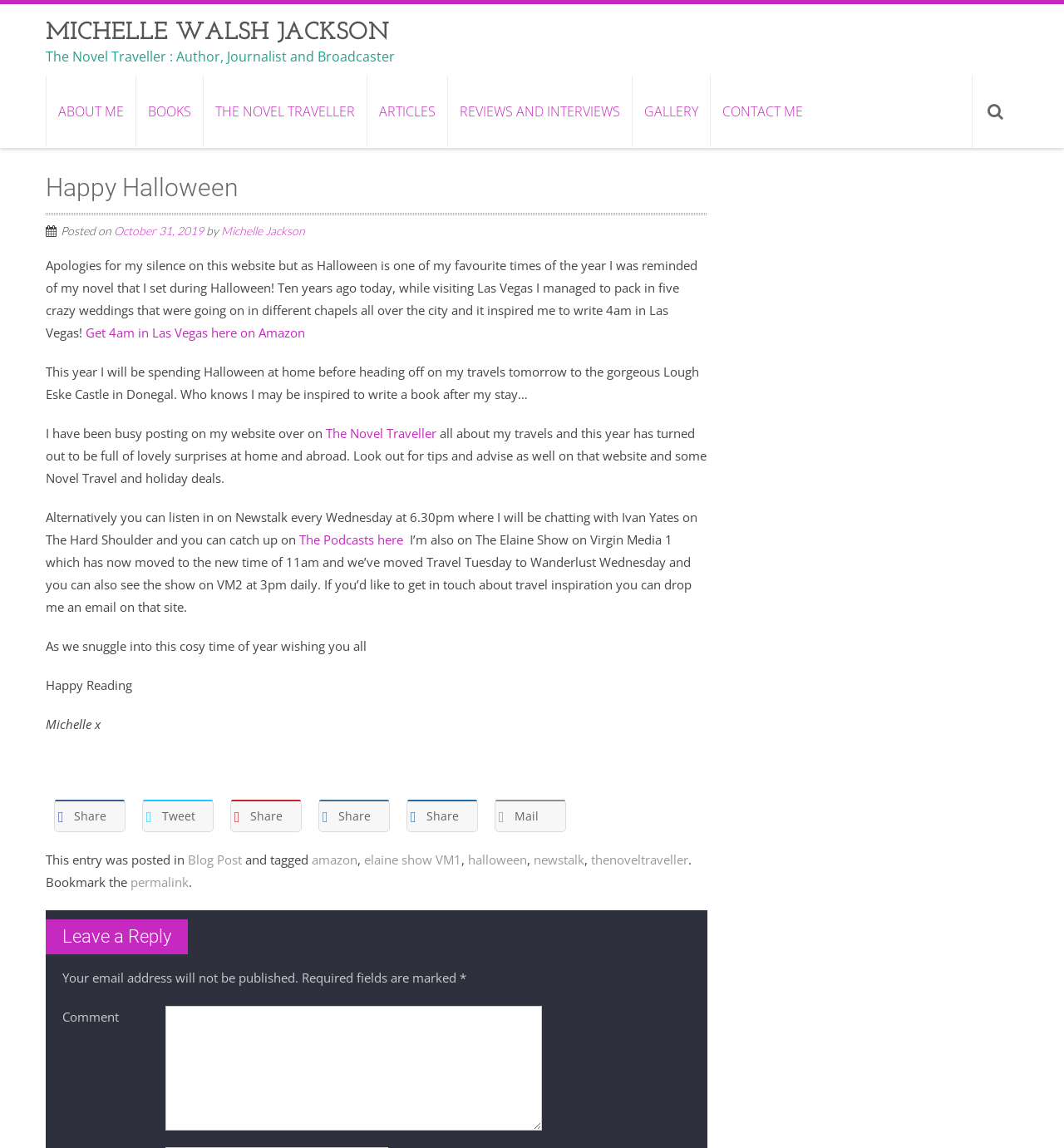Generate a thorough caption that explains the contents of the webpage.

This webpage is a personal blog post by Michelle Walsh Jackson, an author, journalist, and broadcaster. At the top of the page, there is a header section with a link to the author's name and a navigation menu with links to "ABOUT ME", "BOOKS", "THE NOVEL TRAVELLER", "ARTICLES", "REVIEWS AND INTERVIEWS", "GALLERY", and "CONTACT ME".

Below the header section, there is a main article section with a heading "Happy Halloween" and a subheading with the date "October 31, 2019". The article is a personal message from the author, apologizing for her silence on the website and sharing her excitement about Halloween, which inspired her to write a novel. The text is divided into several paragraphs, with links to her book "4am in Las Vegas" on Amazon and her website "The Novel Traveller".

The article also mentions the author's upcoming travels to Lough Eske Castle in Donegal and her appearances on Newstalk and The Elaine Show on Virgin Media 1. There are several social media links at the bottom of the article, allowing readers to share the post on various platforms.

Below the article, there is a footer section with a list of tags, including "amazon", "elaine show VM1", "halloween", "newstalk", and "thenoveltraveller". There is also a "Leave a Reply" section with a comment box and a note indicating that email addresses will not be published.

Overall, the webpage has a simple and clean design, with a focus on the author's personal message and her writing.